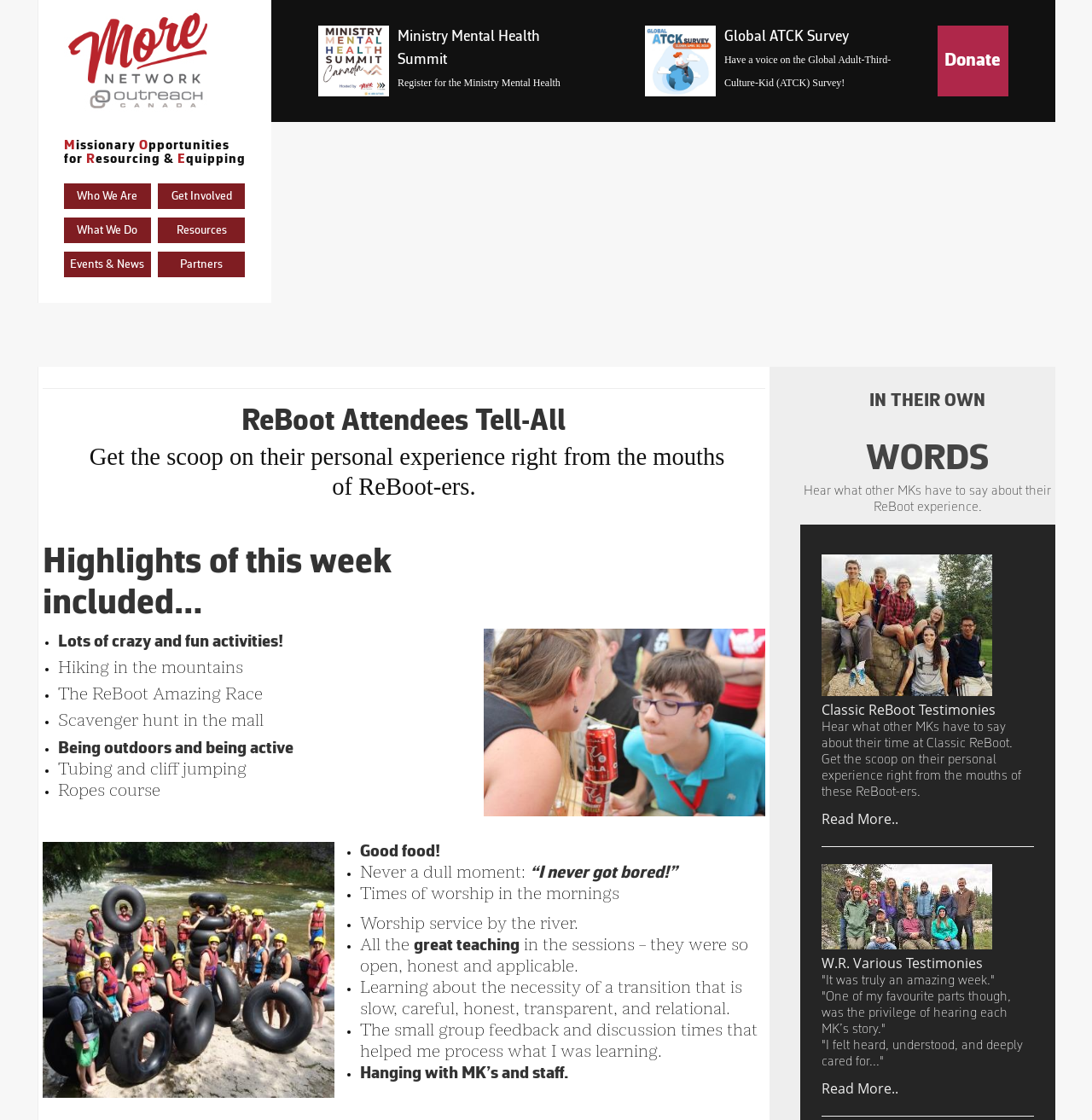Please find the bounding box coordinates of the element that needs to be clicked to perform the following instruction: "Click on 'Read More..' below W.R. Various Testimonies". The bounding box coordinates should be four float numbers between 0 and 1, represented as [left, top, right, bottom].

[0.753, 0.964, 0.823, 0.98]